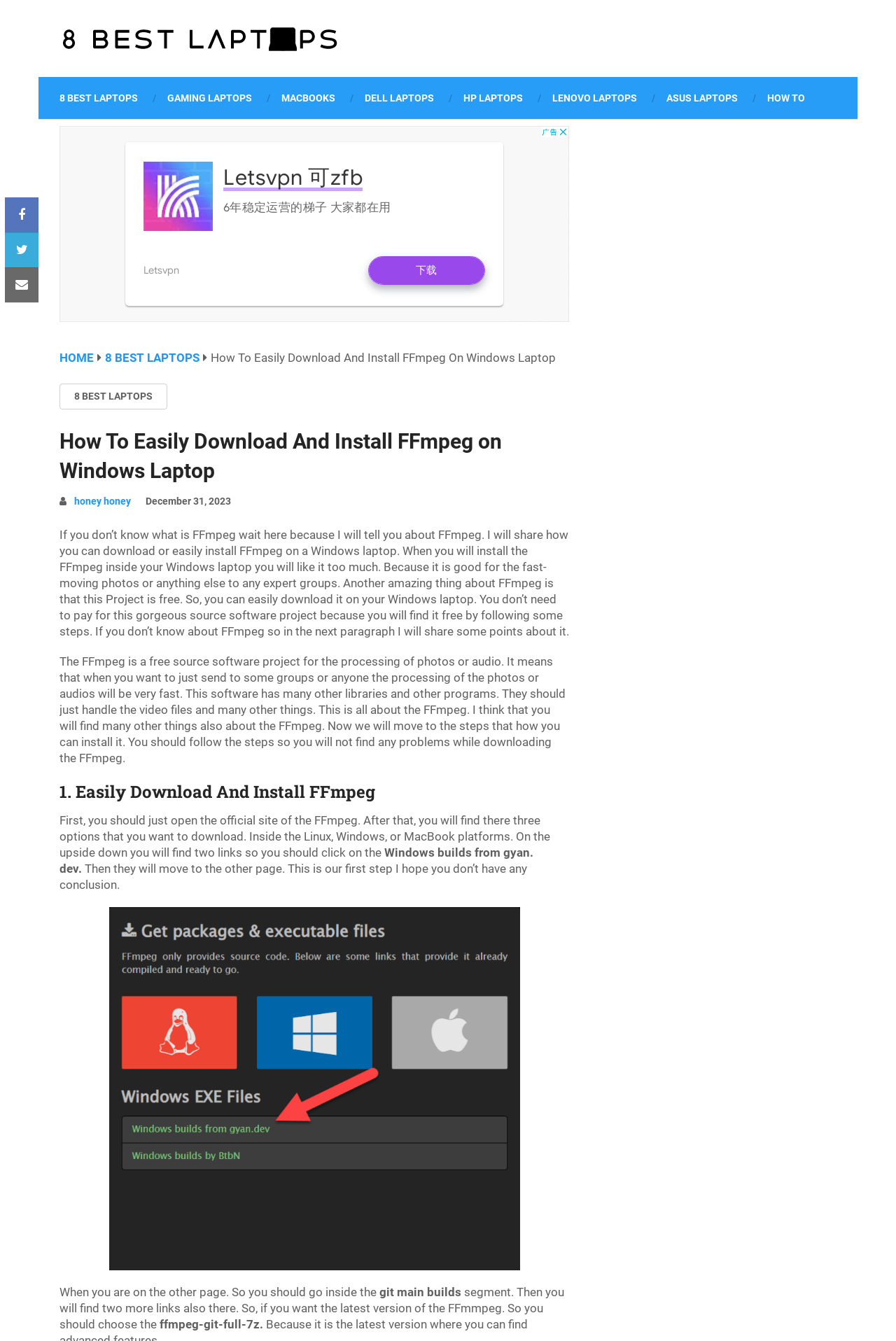Please identify the bounding box coordinates of the element on the webpage that should be clicked to follow this instruction: "Click on the 8BestLaptops link". The bounding box coordinates should be given as four float numbers between 0 and 1, formatted as [left, top, right, bottom].

[0.066, 0.009, 0.398, 0.048]